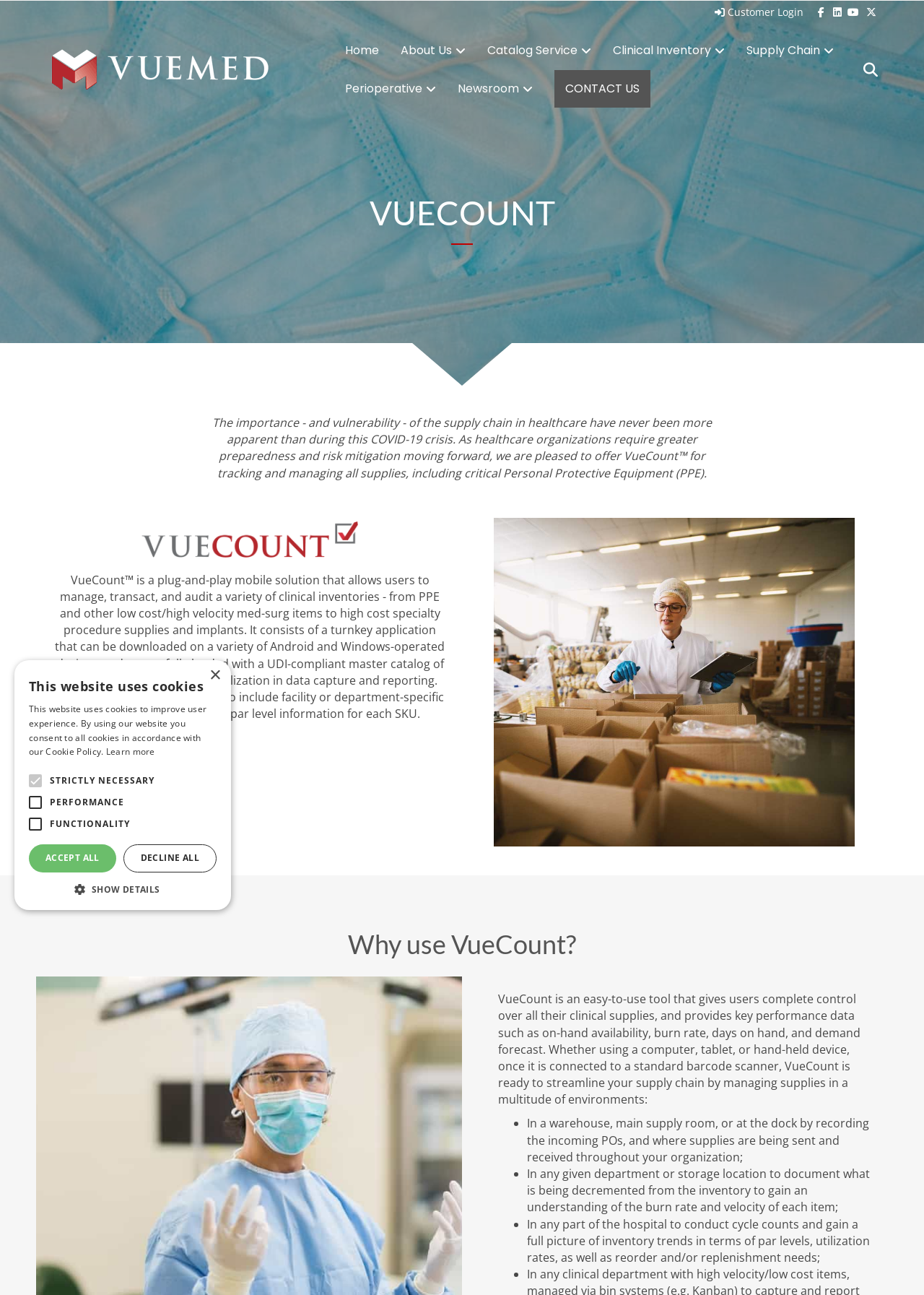Provide a thorough and detailed response to the question by examining the image: 
What is VueCount?

Based on the webpage content, VueCount is a plug-and-play mobile solution that allows users to manage, transact, and audit a variety of clinical inventories, including low cost/high velocity med-surg items and high cost specialty procedure supplies and implants.